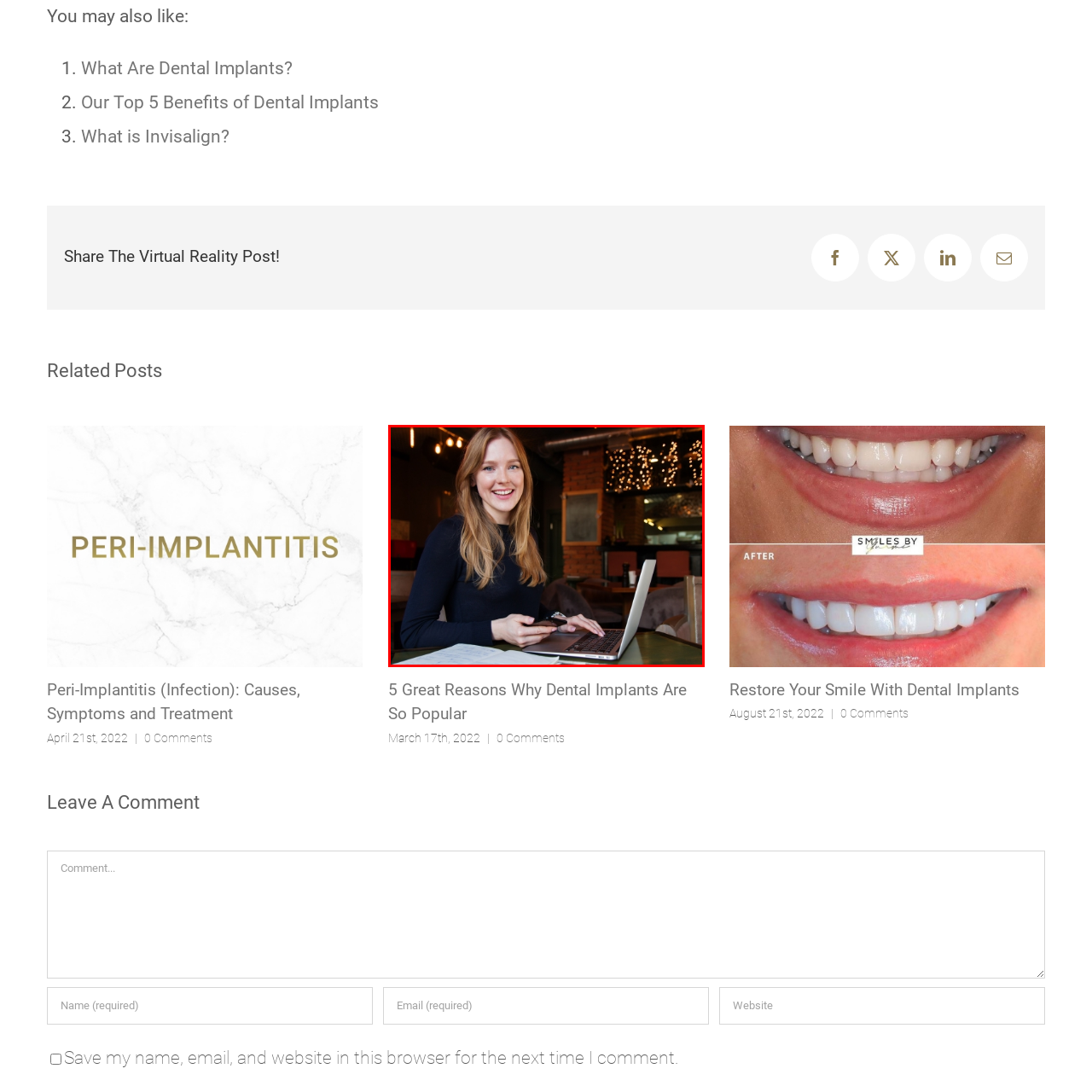What type of atmosphere is created by the background lighting?
Study the image highlighted with a red bounding box and respond to the question with a detailed answer.

The caption describes the background as 'softly illuminated with warm lights, creating a vibrant and inviting atmosphere', which directly answers this question.